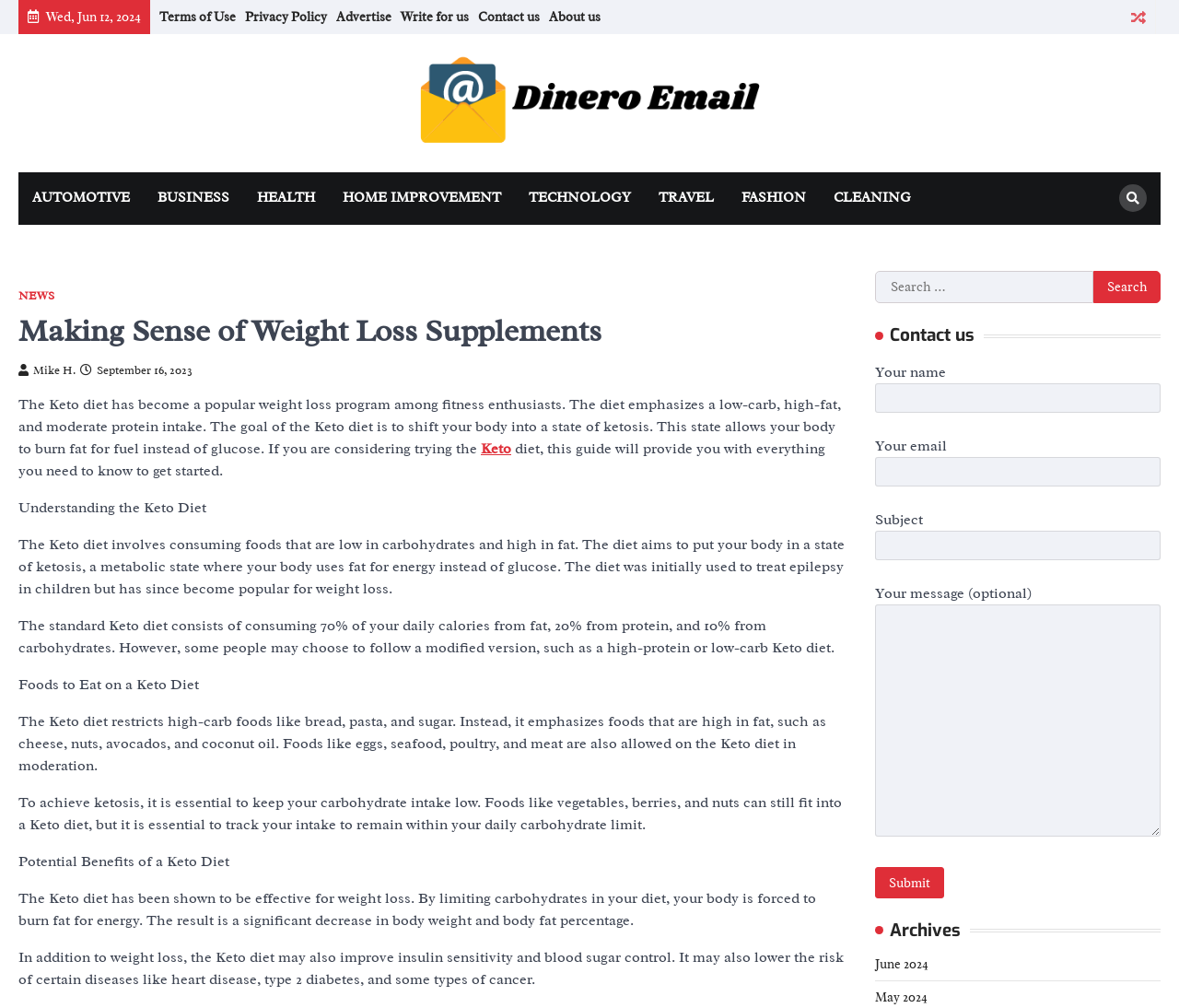Provide the bounding box coordinates of the HTML element this sentence describes: "Write for us". The bounding box coordinates consist of four float numbers between 0 and 1, i.e., [left, top, right, bottom].

[0.34, 0.008, 0.398, 0.025]